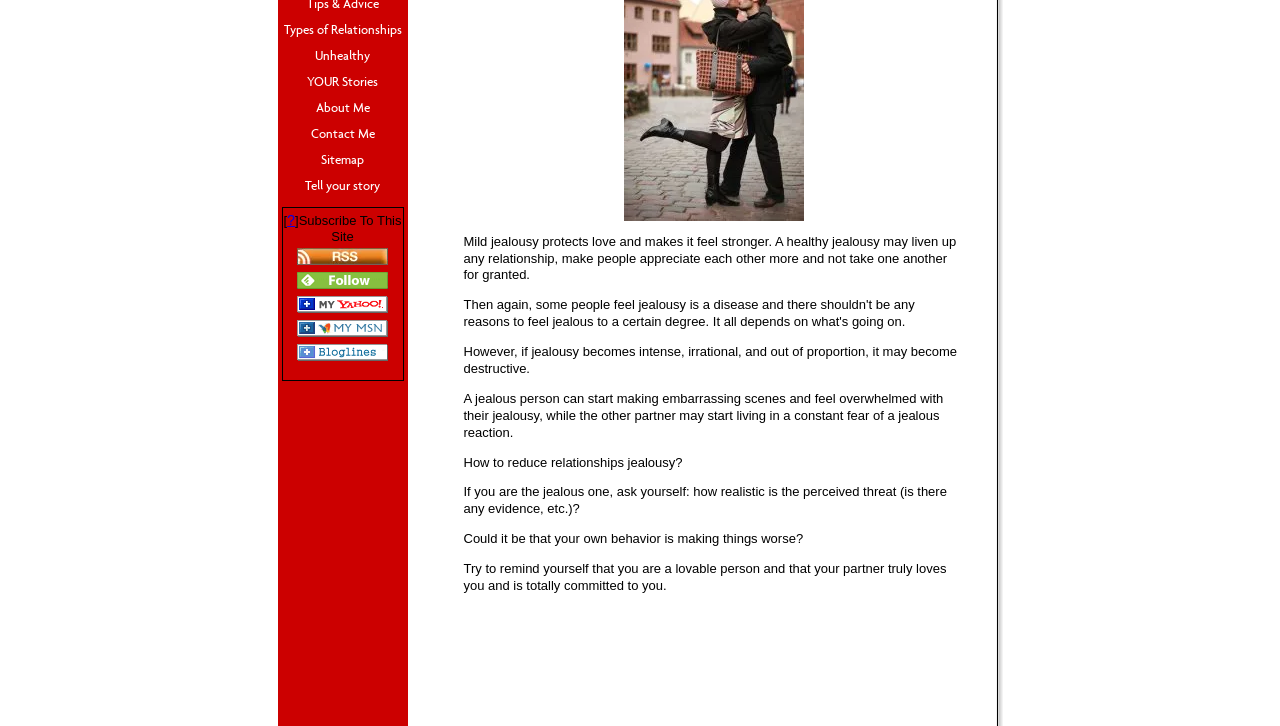Predict the bounding box of the UI element based on this description: "Unhealthy".

[0.217, 0.059, 0.318, 0.095]